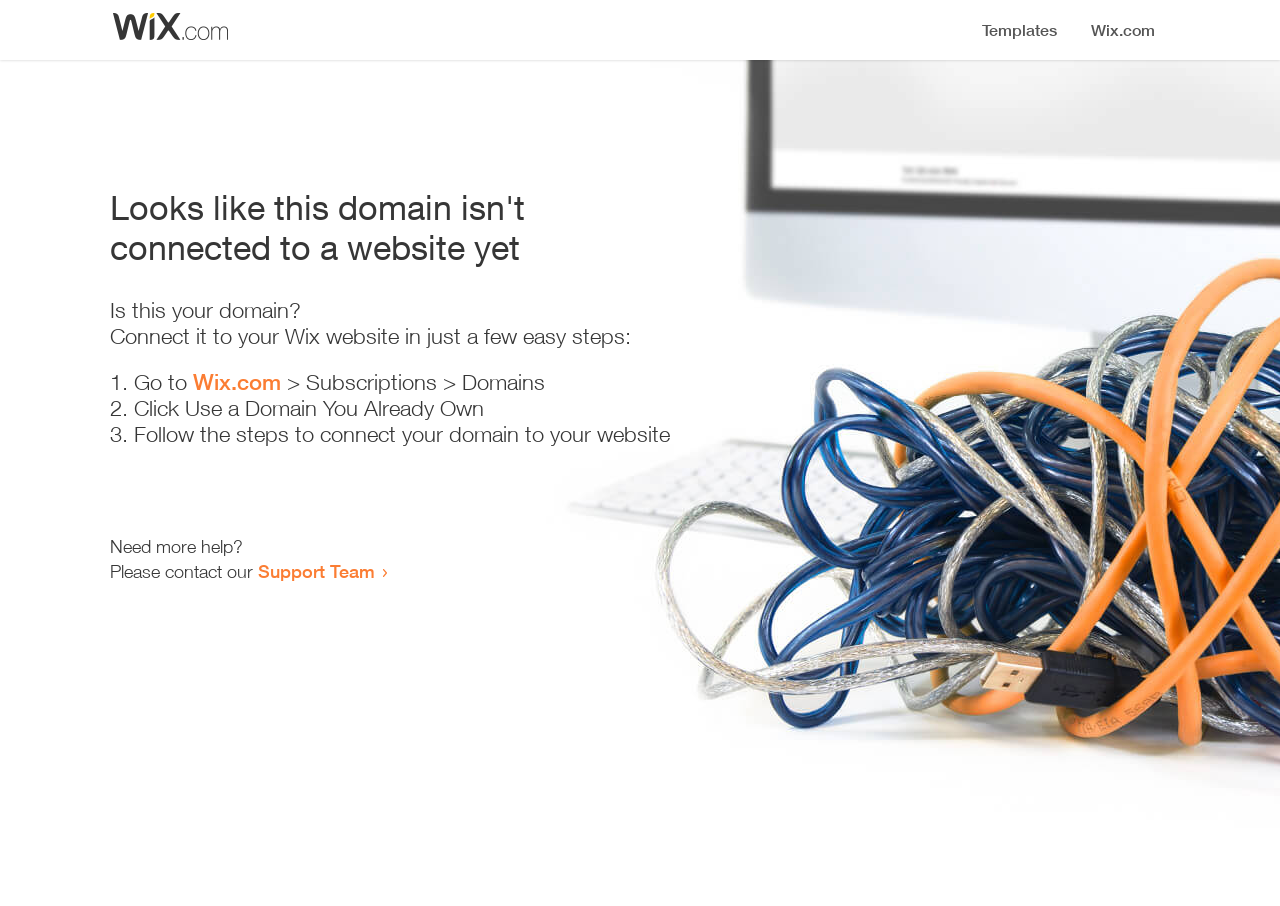What is the main issue with this domain?
Refer to the image and respond with a one-word or short-phrase answer.

Not connected to a website